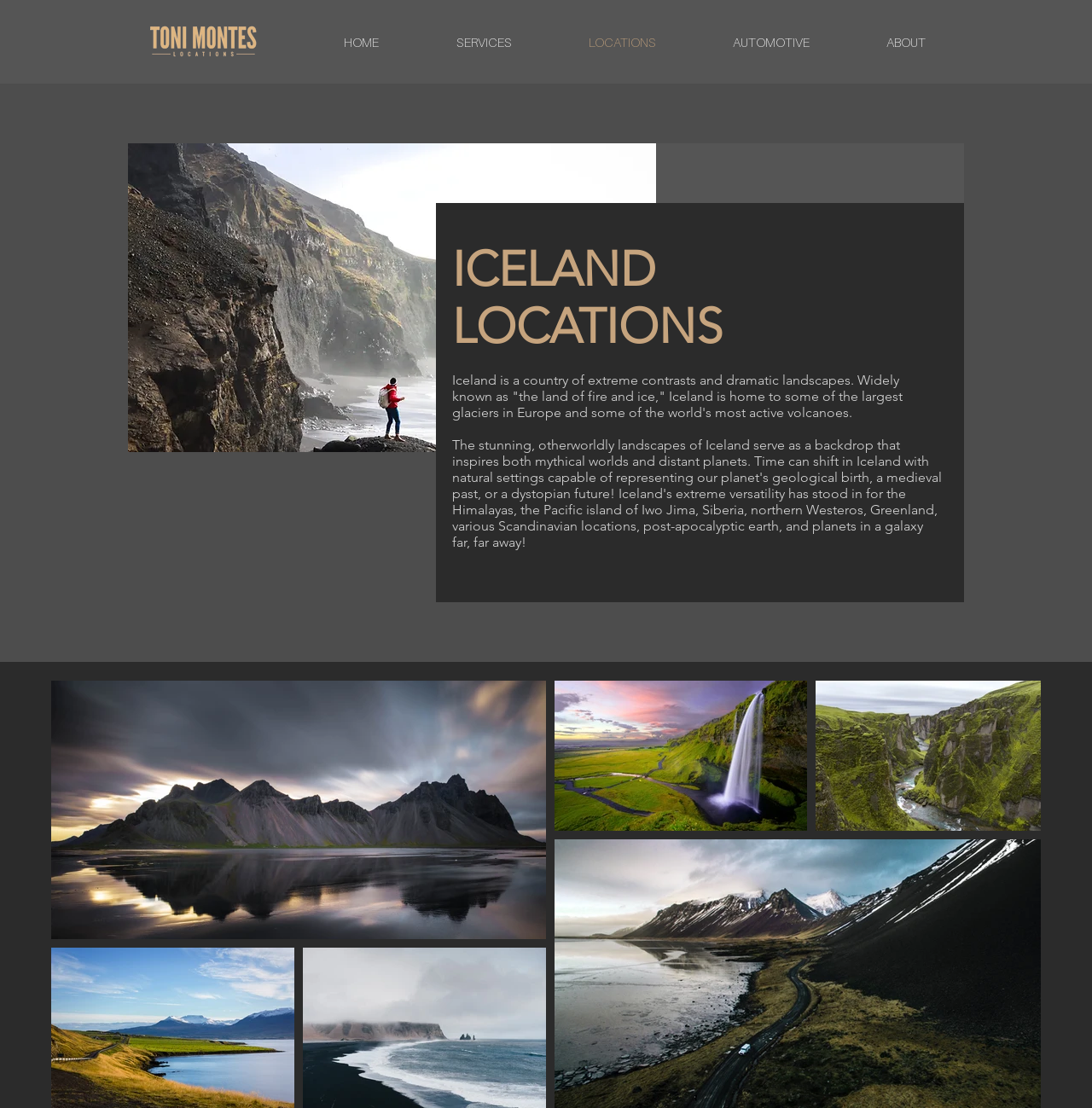What is unique about Iceland's glaciers?
Look at the screenshot and respond with one word or a short phrase.

some of the largest in Europe